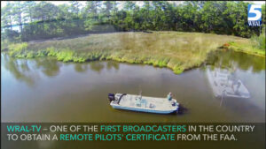What is the significance of the banner in the foreground?
Give a detailed explanation using the information visible in the image.

The banner in the foreground reads 'WRAL-TV — ONE OF THE FIRST BROADCASTERS IN THE COUNTRY TO OBTAIN A REMOTE PILOTS' CERTIFICATE FROM THE FAA', which emphasizes WRAL-TV's pioneering efforts in employing drones for aerial reporting, reflecting its commitment to advancing local news coverage through modern technology.